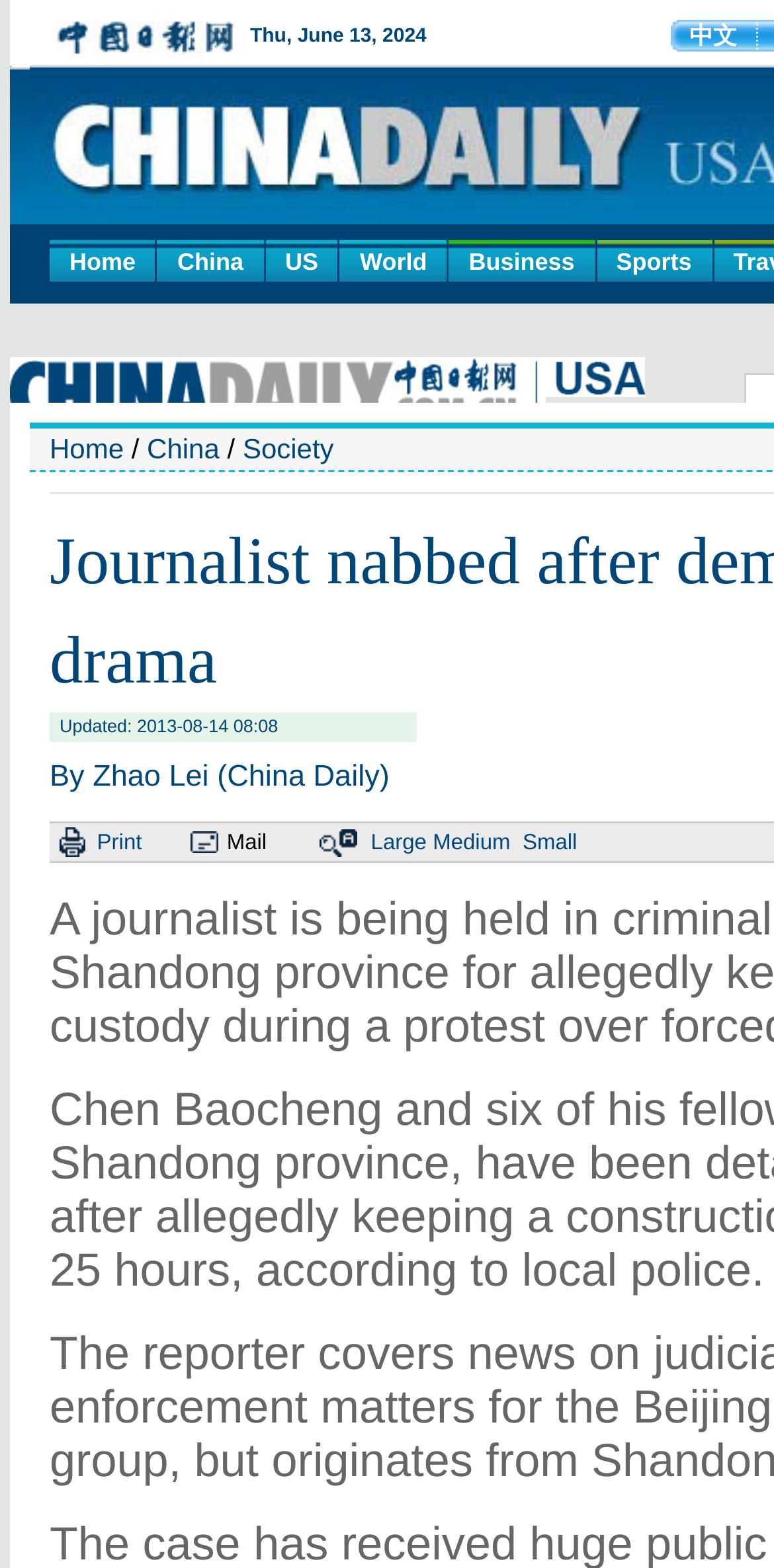Analyze the image and give a detailed response to the question:
What is the date of the news article?

I found the date of the news article by looking at the 'Updated' section, which is located below the navigation links and above the main content of the webpage.